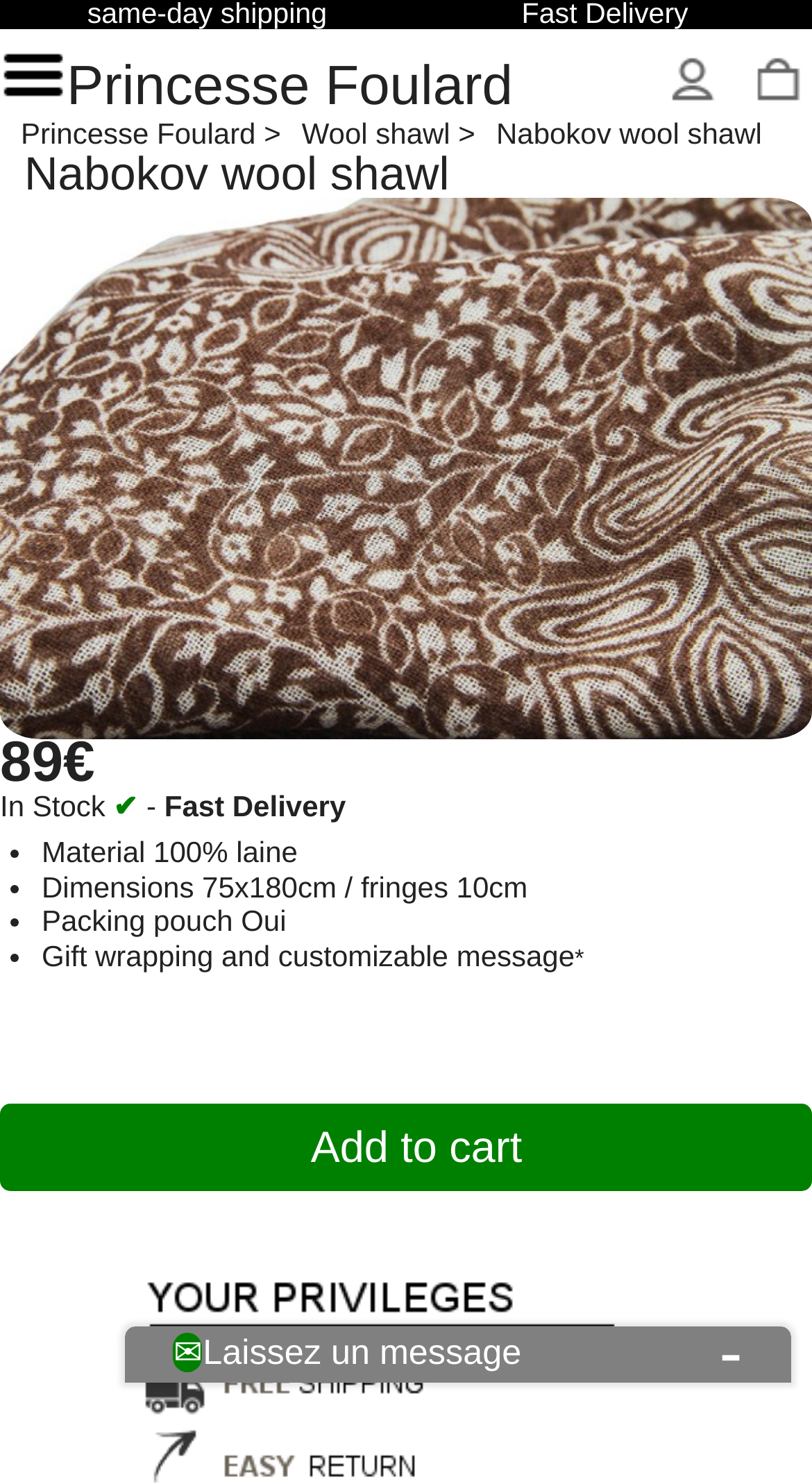Find the bounding box coordinates for the element that must be clicked to complete the instruction: "Click the 'Princesse Foulard' link". The coordinates should be four float numbers between 0 and 1, indicated as [left, top, right, bottom].

[0.082, 0.037, 0.632, 0.079]